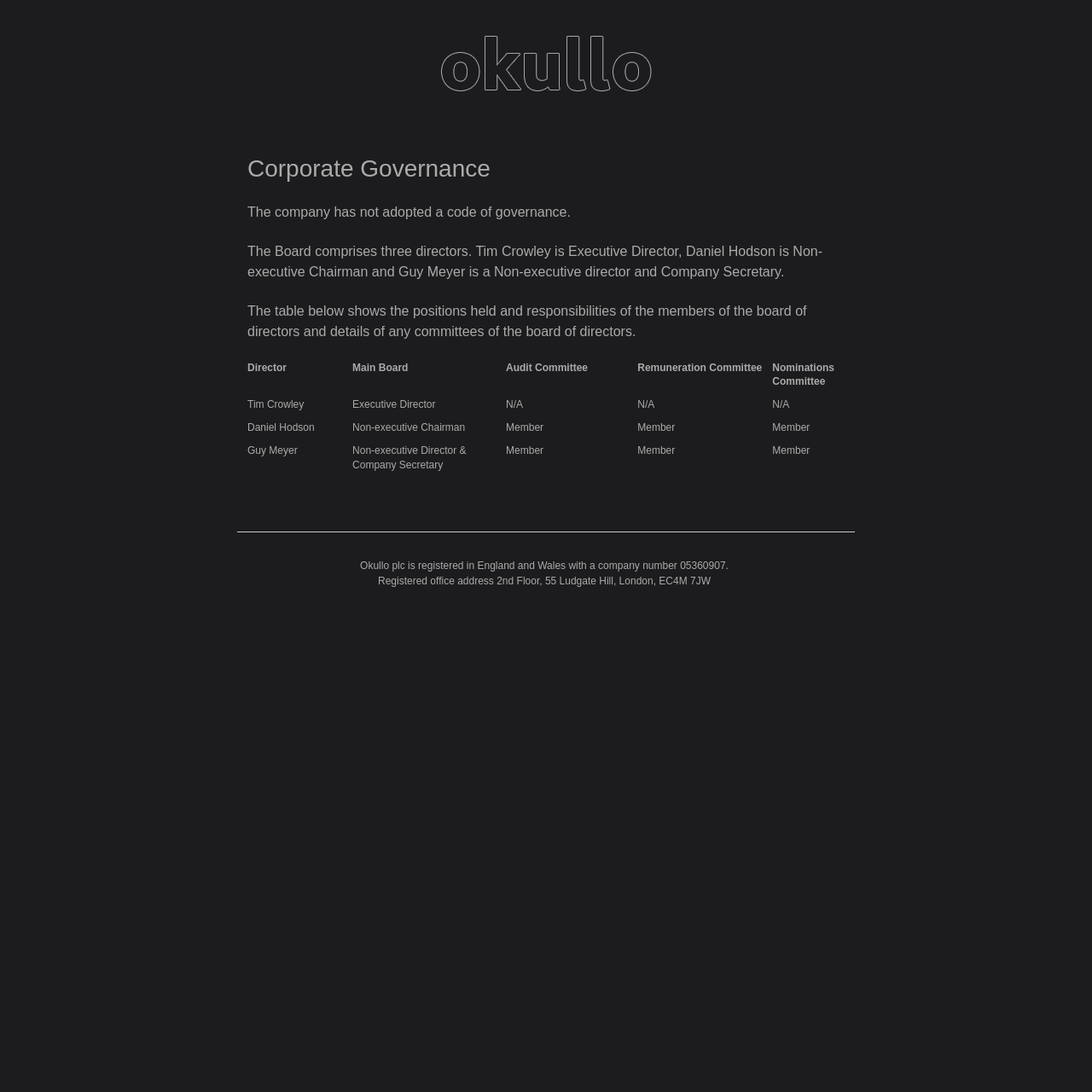How many directors are on the Board?
Refer to the image and offer an in-depth and detailed answer to the question.

The webpage mentions that 'The Board comprises three directors.' This information is provided in the section describing the company's governance structure.